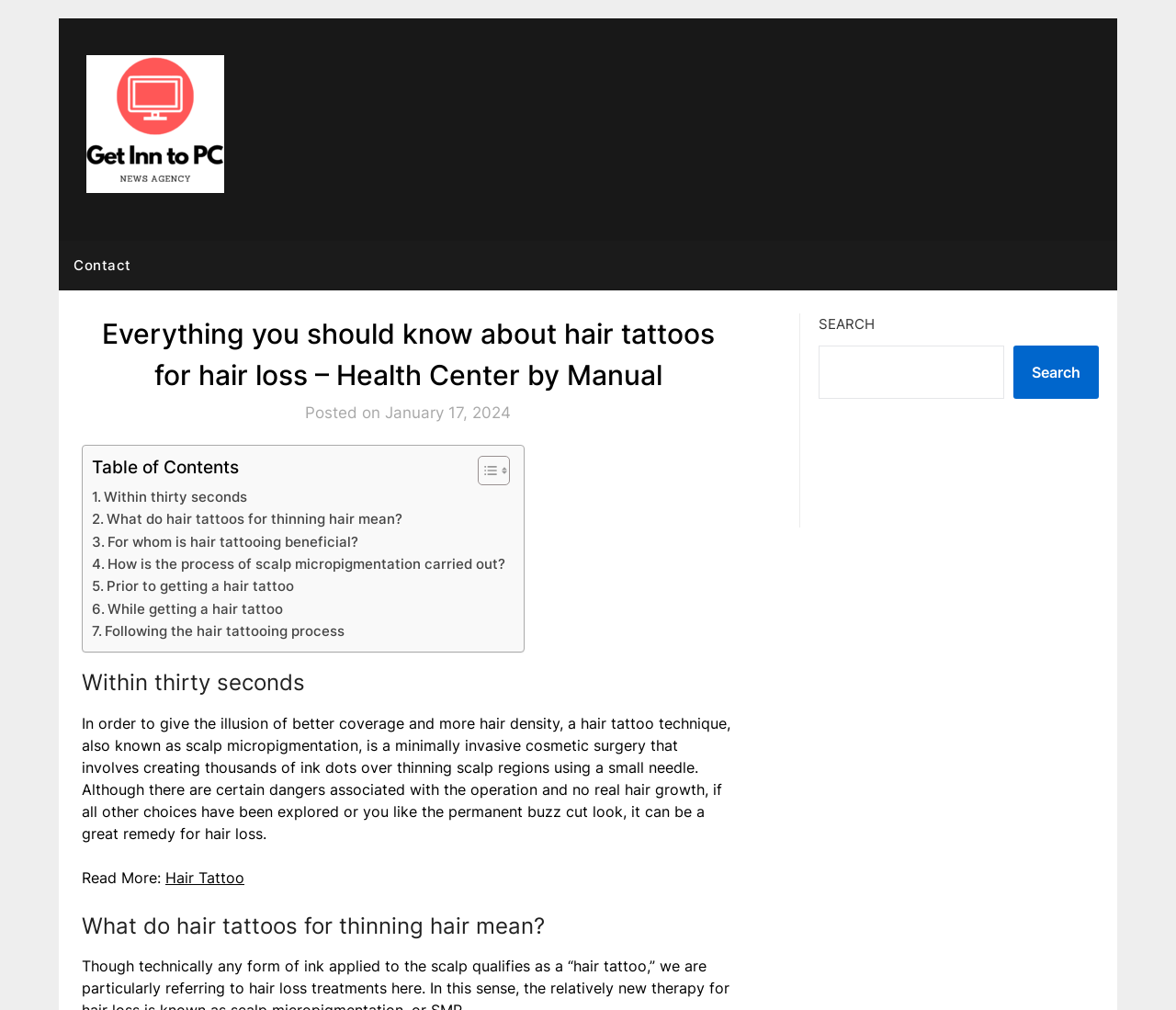Specify the bounding box coordinates of the region I need to click to perform the following instruction: "Search for a topic". The coordinates must be four float numbers in the range of 0 to 1, i.e., [left, top, right, bottom].

[0.696, 0.342, 0.854, 0.395]